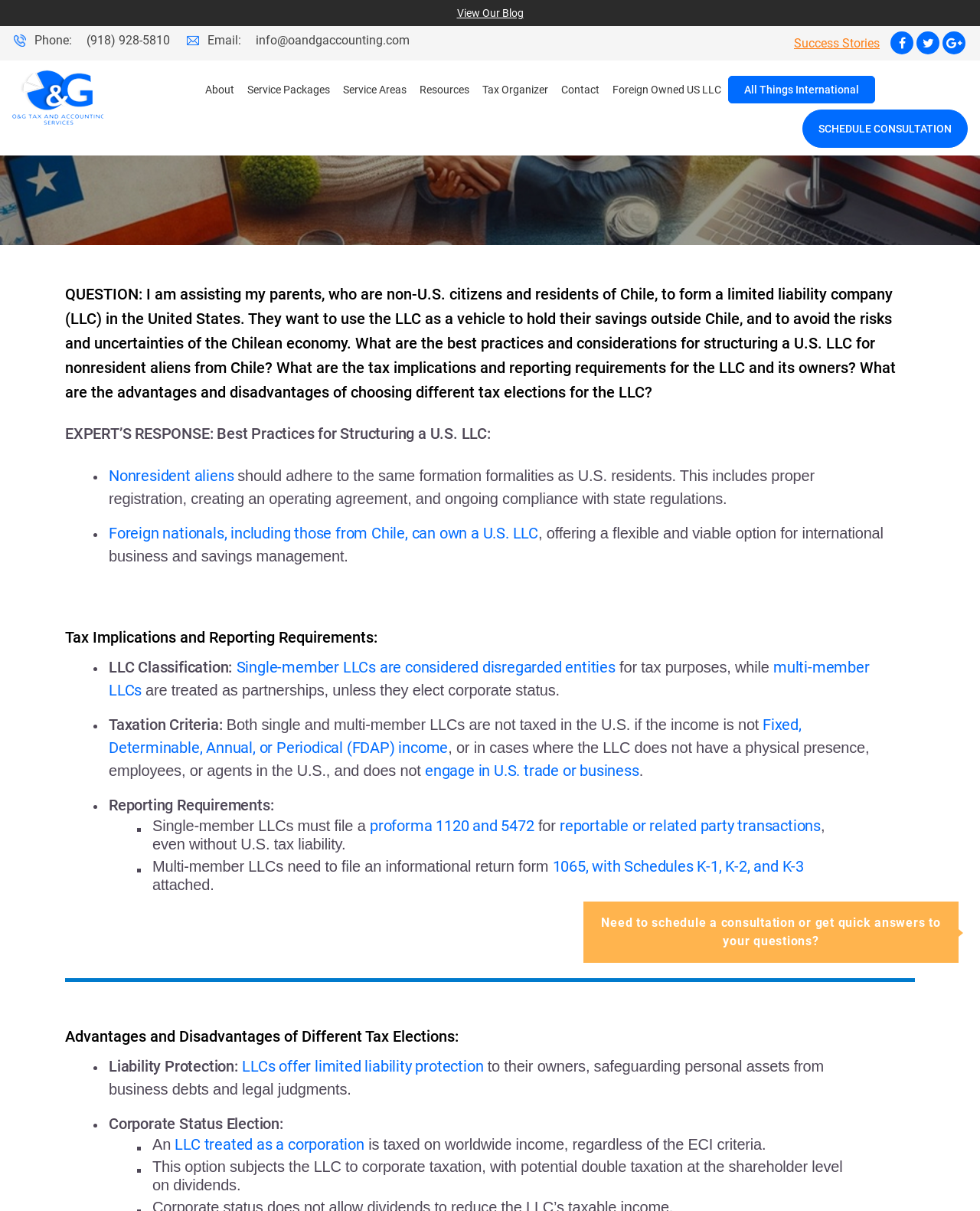Identify the bounding box coordinates of the area that should be clicked in order to complete the given instruction: "Schedule a consultation". The bounding box coordinates should be four float numbers between 0 and 1, i.e., [left, top, right, bottom].

[0.819, 0.09, 0.988, 0.122]